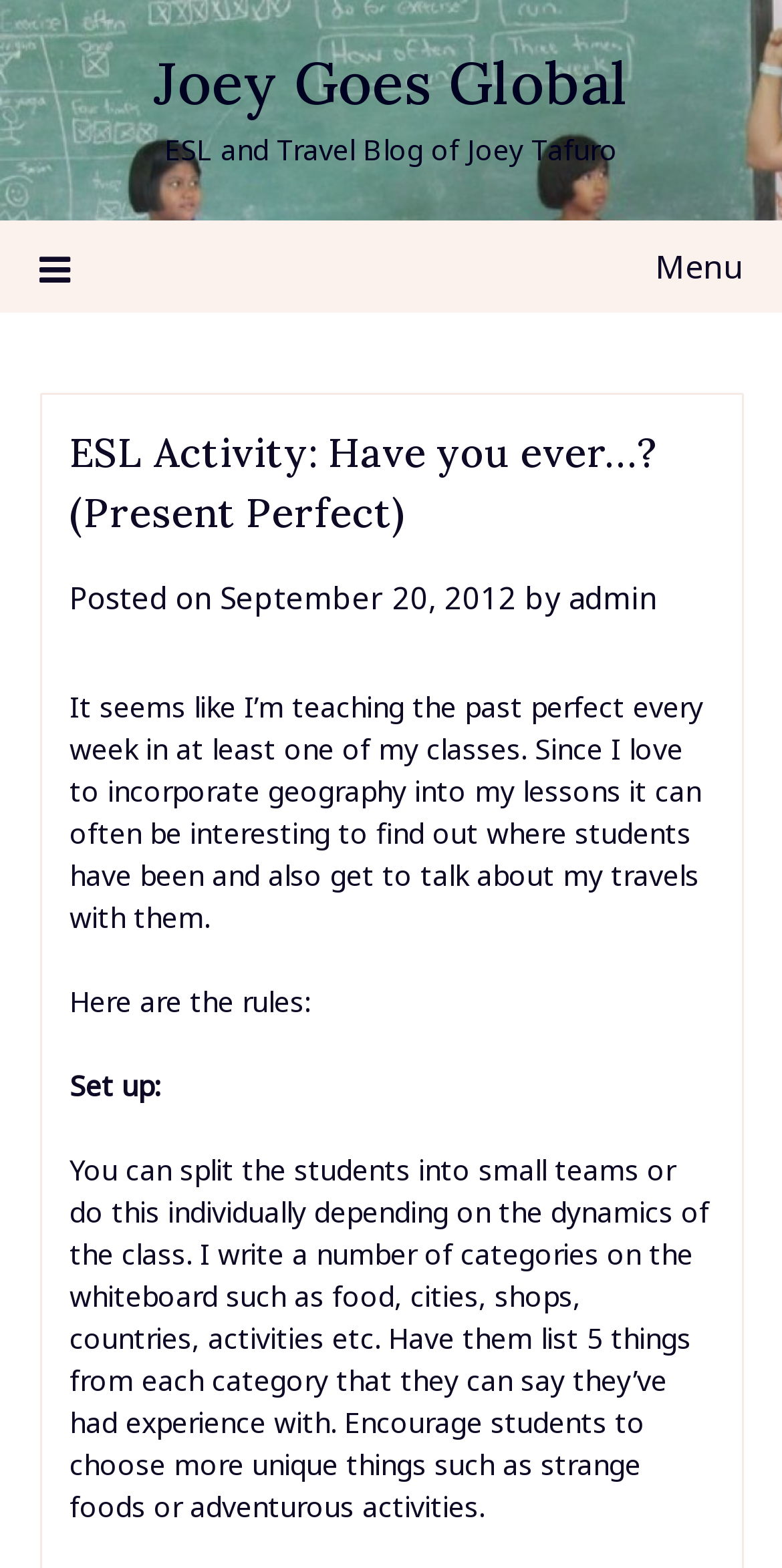Provide the bounding box coordinates of the HTML element this sentence describes: "admin".

[0.727, 0.368, 0.84, 0.393]